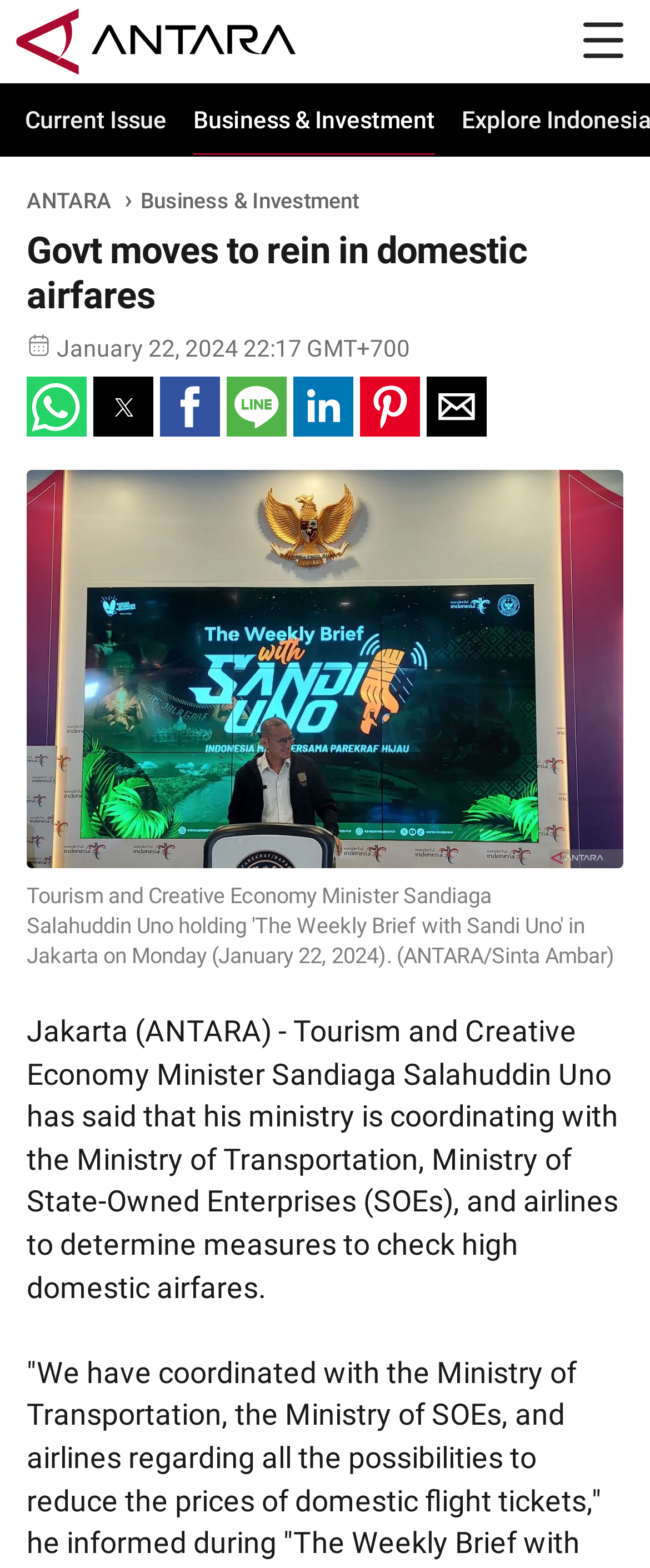Determine the coordinates of the bounding box that should be clicked to complete the instruction: "Visit the 'Current Issue' page". The coordinates should be represented by four float numbers between 0 and 1: [left, top, right, bottom].

[0.038, 0.068, 0.256, 0.086]